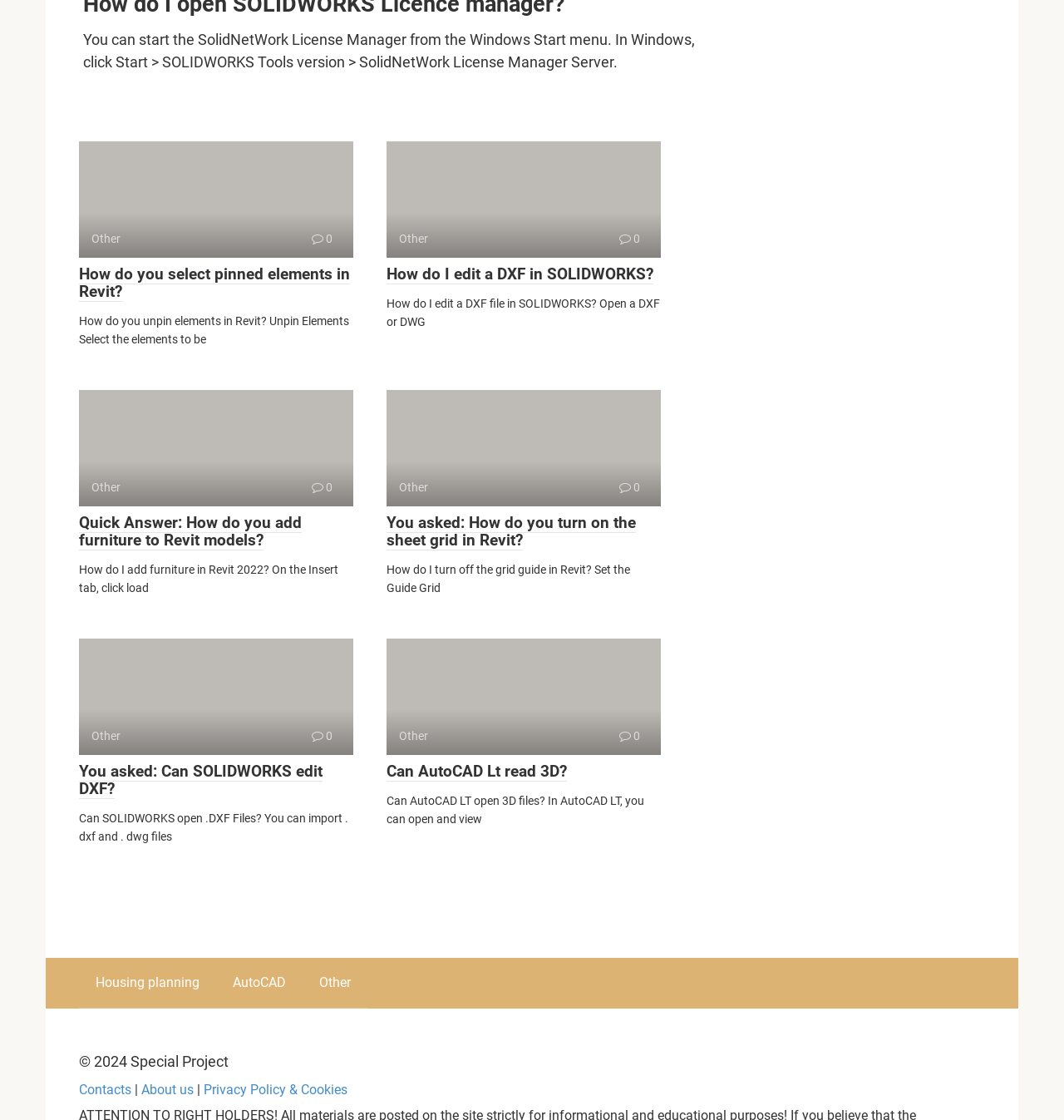Carefully observe the image and respond to the question with a detailed answer:
What is the way to start SolidNetWork License Manager?

According to the static text on the webpage, 'You can start the SolidNetWork License Manager from the Windows Start menu. In Windows, click Start > SOLIDWORKS Tools version > SolidNetWork License Manager Server.' This indicates that the SolidNetWork License Manager can be started from the Windows Start menu.